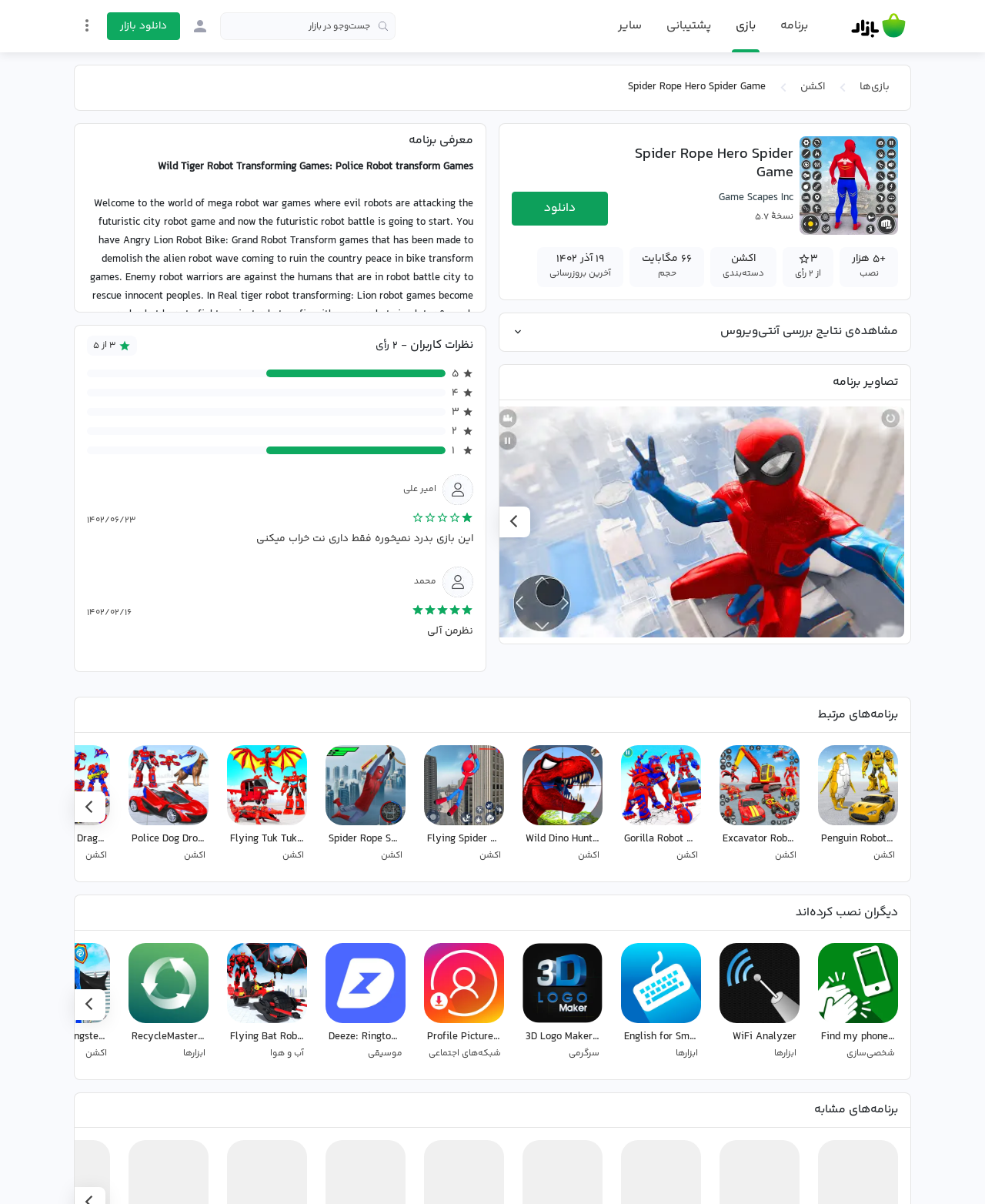Please specify the bounding box coordinates of the element that should be clicked to execute the given instruction: 'Read the game description'. Ensure the coordinates are four float numbers between 0 and 1, expressed as [left, top, right, bottom].

[0.091, 0.163, 0.48, 0.407]